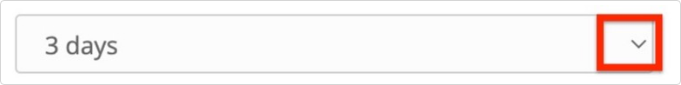Detail every visible element in the image extensively.

The image shows a selection box for configuring reminder email intervals, prominently highlighting "3 days" as the current selection. The selection box features a downward-facing arrow on the right, indicating that users can click to reveal additional options. This interface is part of a user-friendly system for managing reminder emails related to fee changes, upcoming invoices, and overdue notifications, allowing users to customize their scheduling preferences. Notably, users can choose from multiple intervals including 1 day, 3 days, or 7 days, enhancing the flexibility of their reminder notifications.